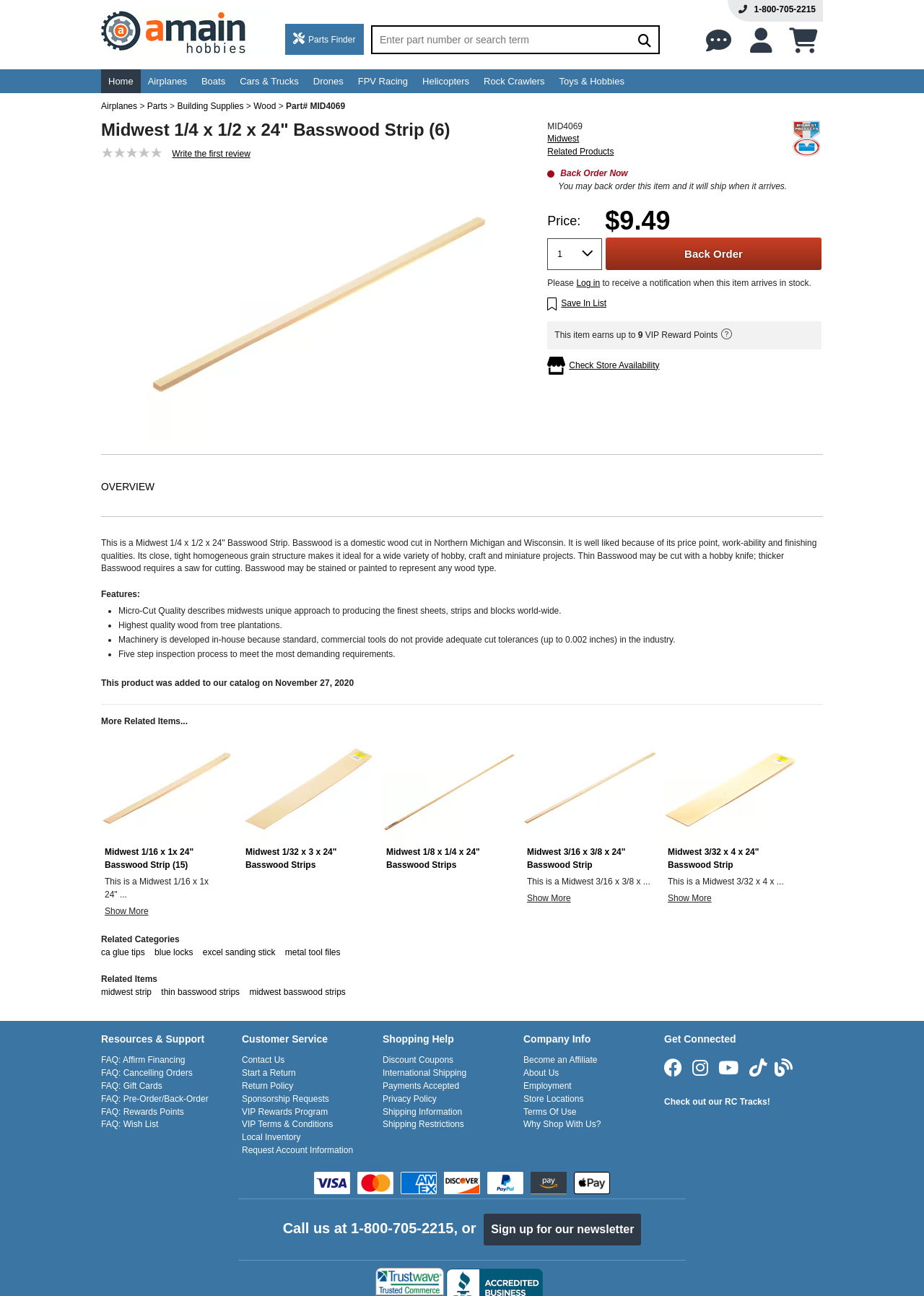Provide the bounding box coordinates of the area you need to click to execute the following instruction: "Search for a part number or search term".

[0.403, 0.021, 0.712, 0.041]